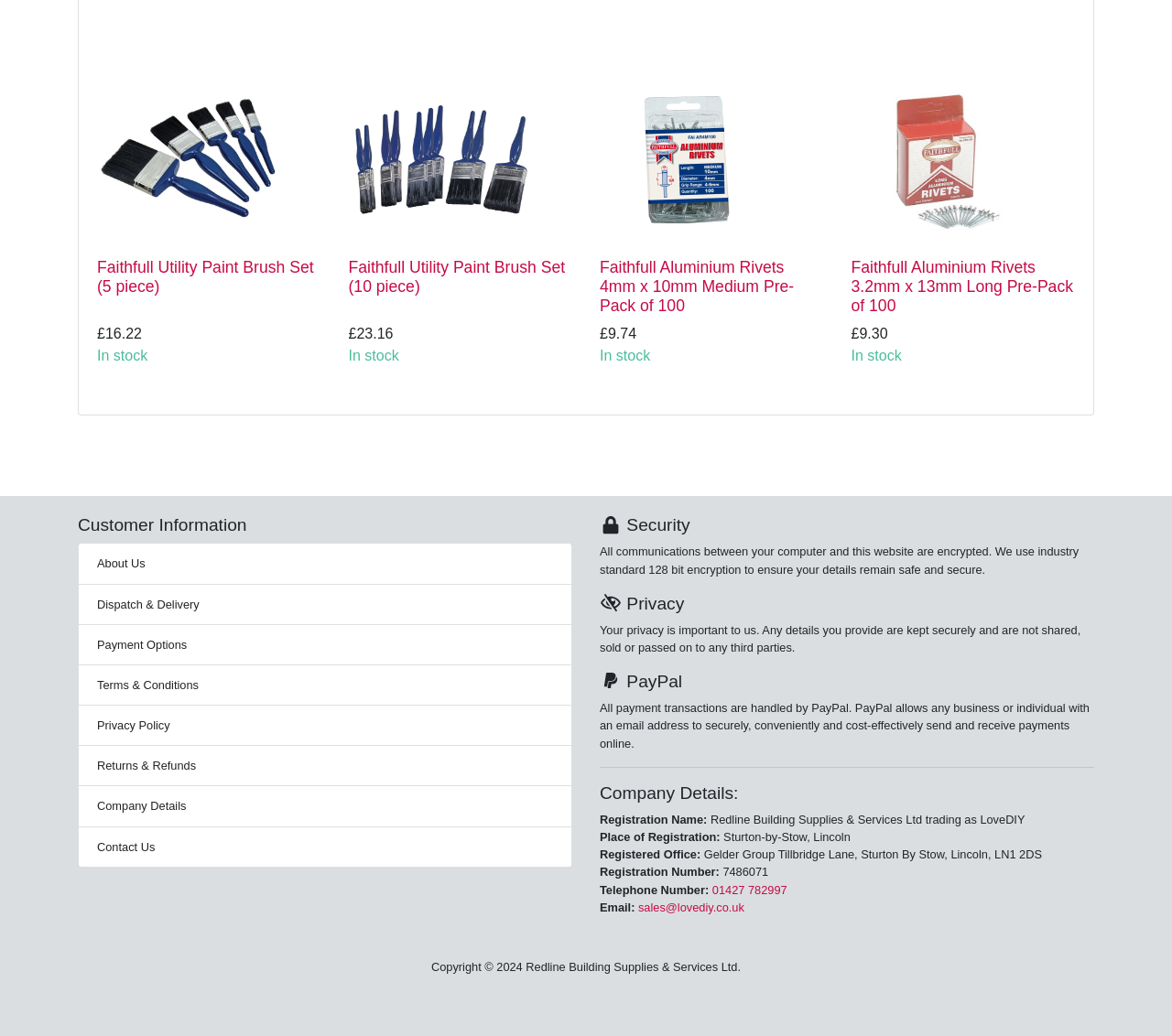Based on the element description sales@lovediy.co.uk, identify the bounding box of the UI element in the given webpage screenshot. The coordinates should be in the format (top-left x, top-left y, bottom-right x, bottom-right y) and must be between 0 and 1.

[0.545, 0.869, 0.635, 0.882]